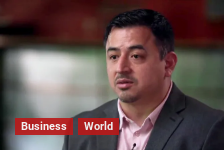Please provide a detailed answer to the question below by examining the image:
What topics might be discussed?

The labels 'Business' and 'World' prominently displayed at the bottom of the image suggest that the topic of discussion might relate to significant global business issues or events, indicating a serious and important conversation.